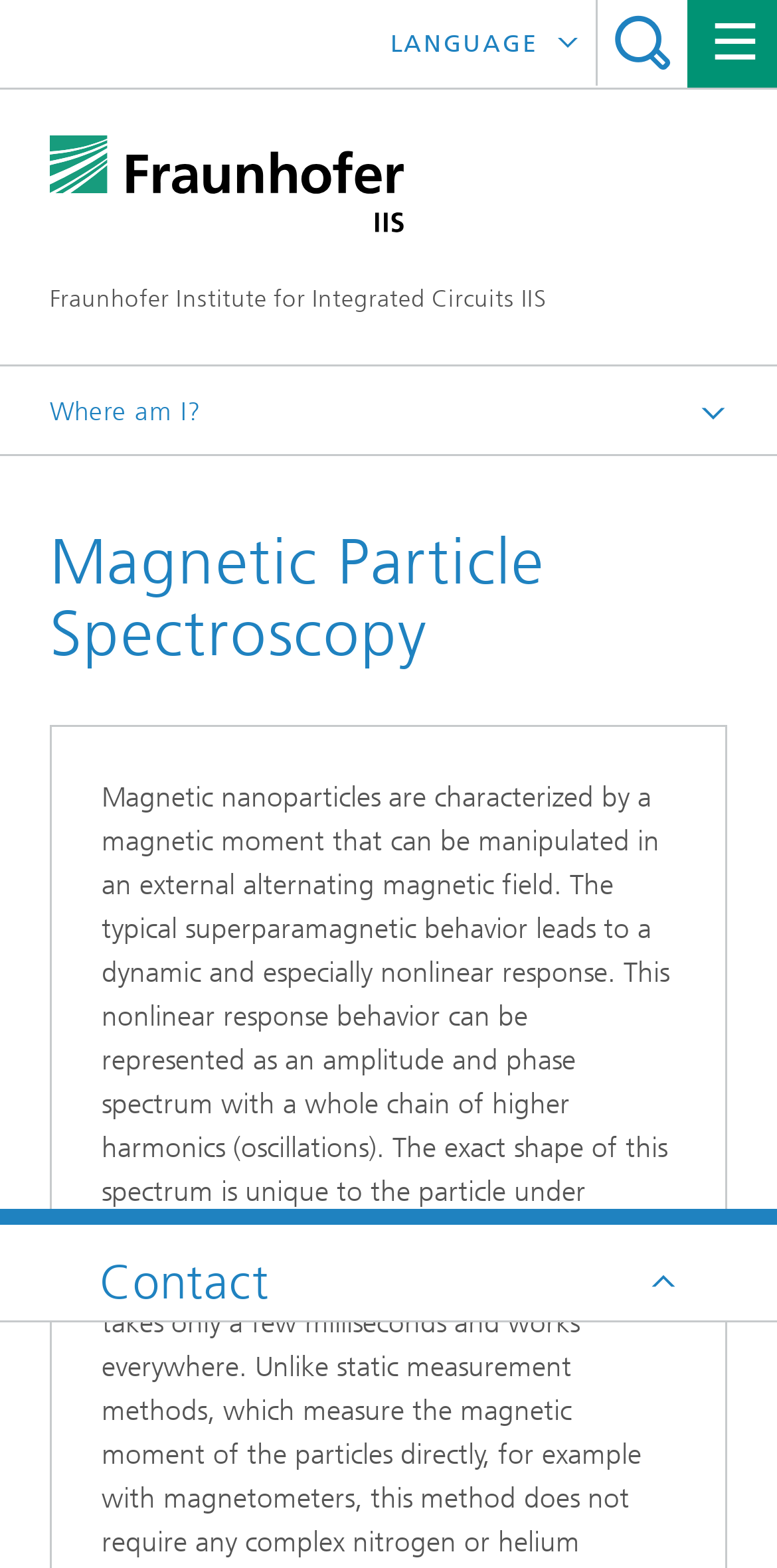How many language options are available?
Using the visual information, respond with a single word or phrase.

4